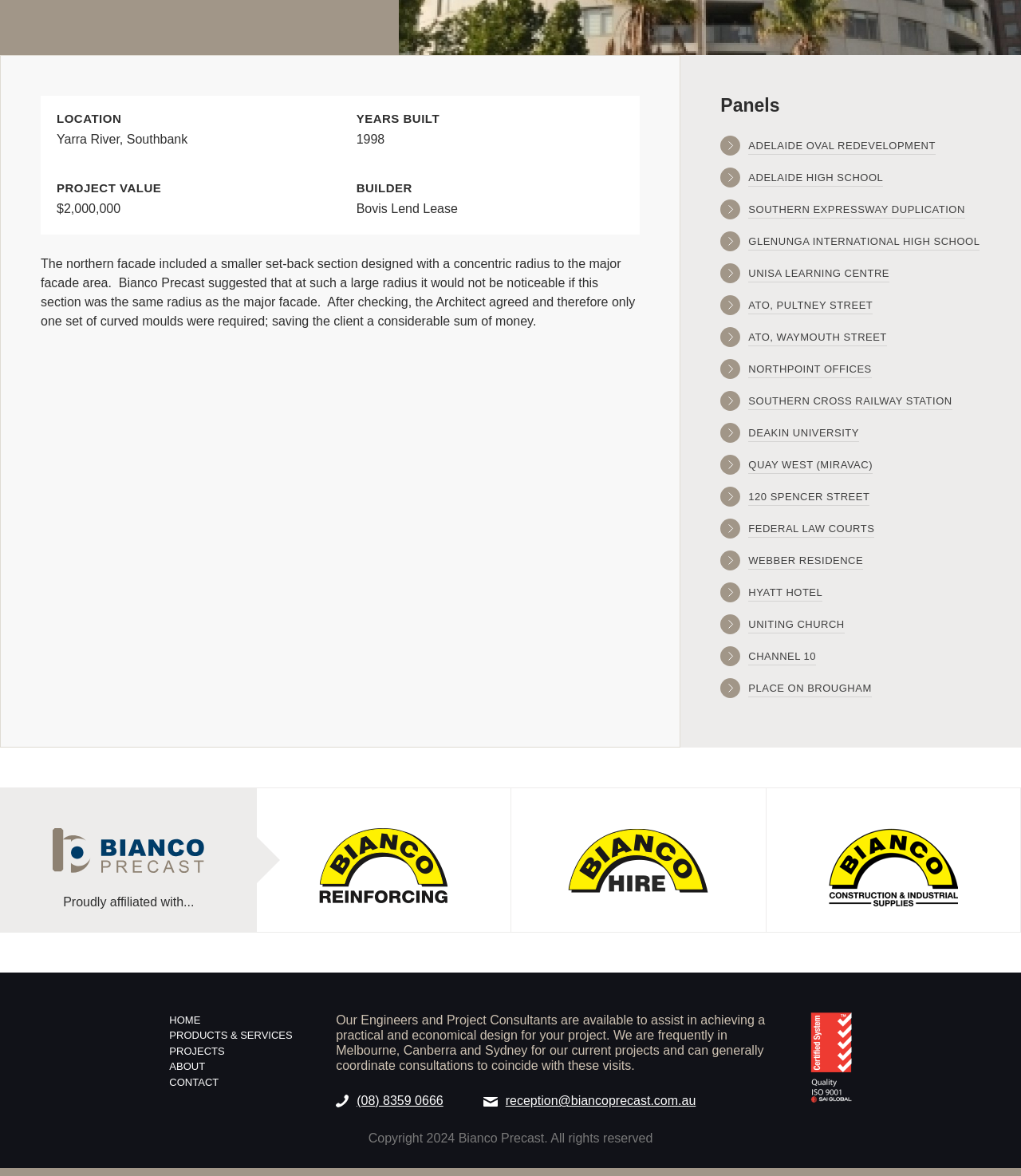Please find the bounding box for the UI component described as follows: "ATO, Pultney Street".

[0.706, 0.249, 0.855, 0.271]